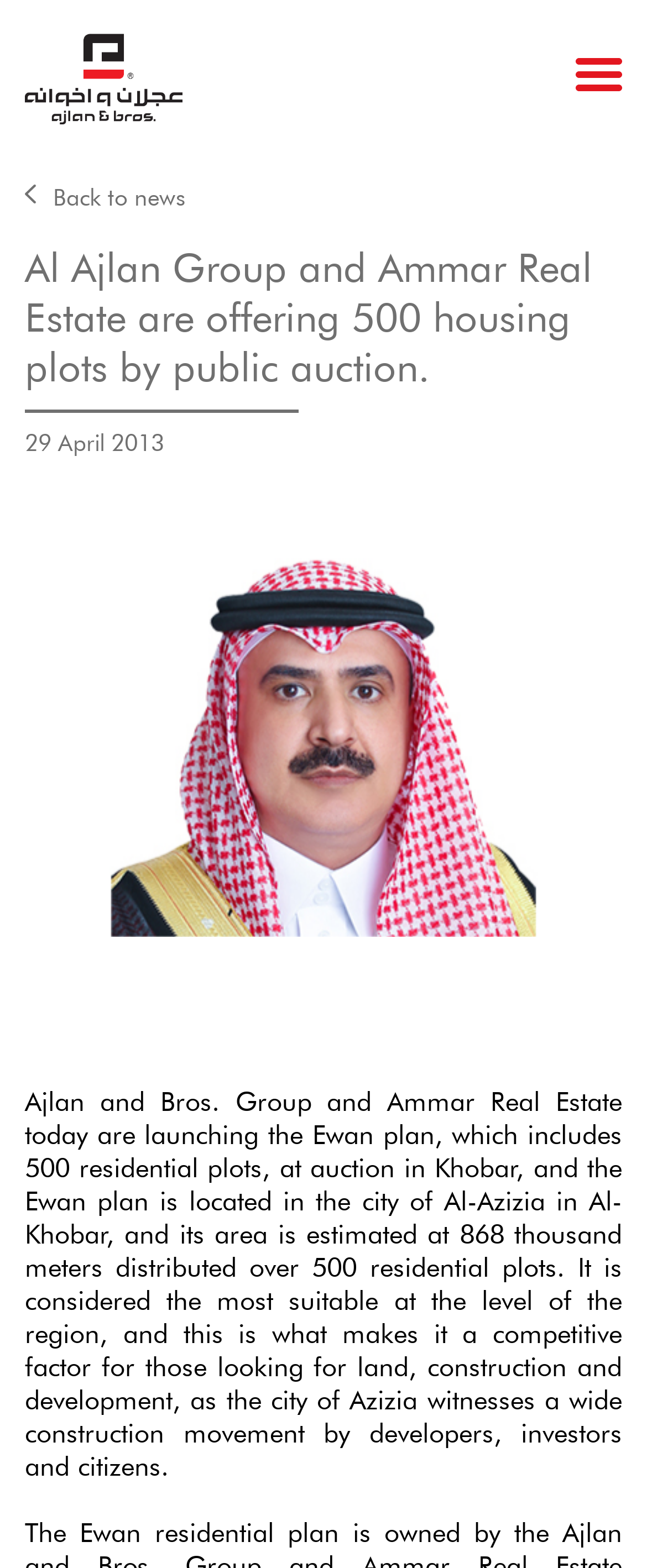Based on the element description parent_node: ENG, identify the bounding box of the UI element in the given webpage screenshot. The coordinates should be in the format (top-left x, top-left y, bottom-right x, bottom-right y) and must be between 0 and 1.

[0.89, 0.037, 0.962, 0.058]